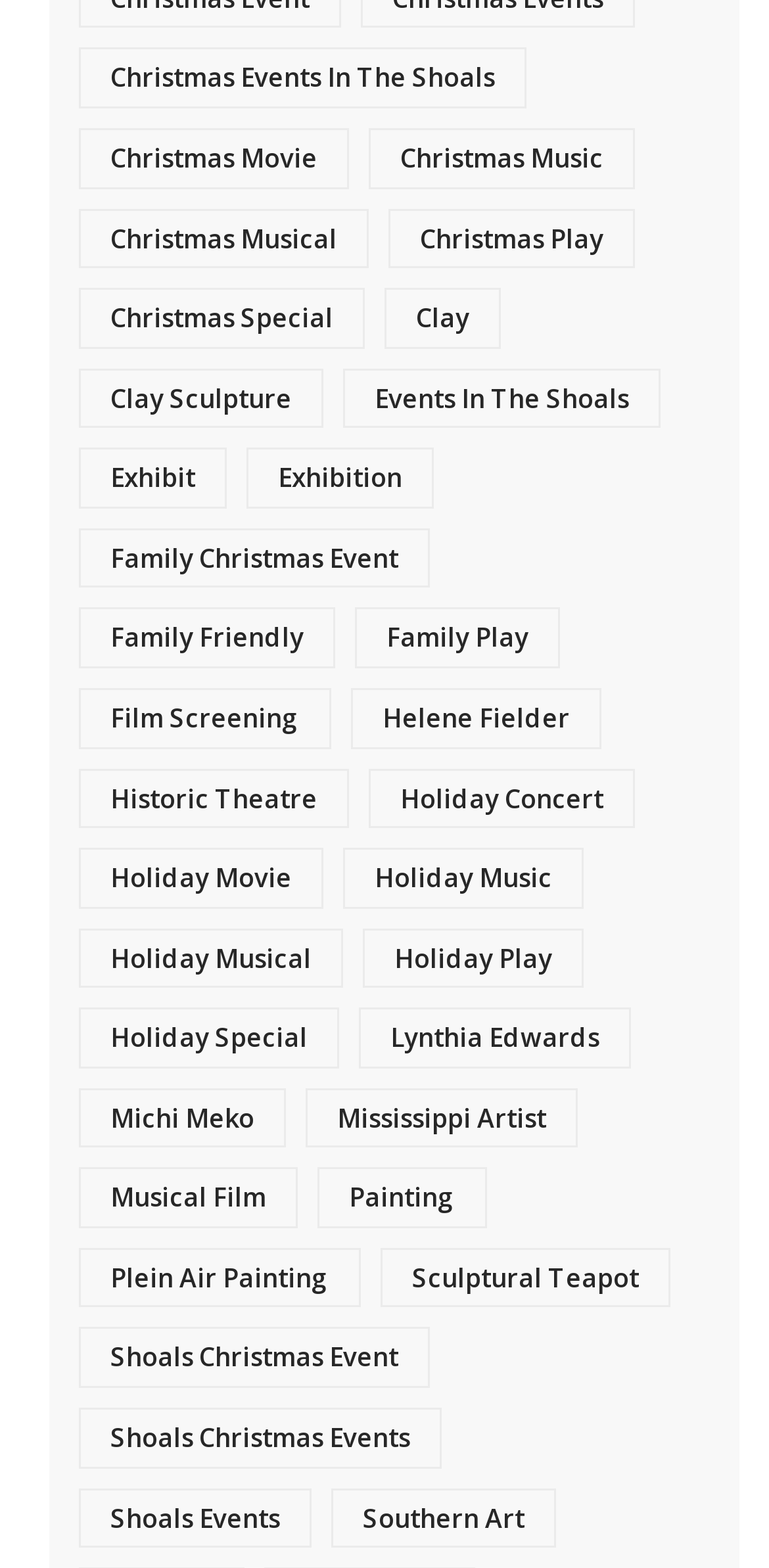What is the first link on the webpage? From the image, respond with a single word or brief phrase.

Christmas Events In The Shoals